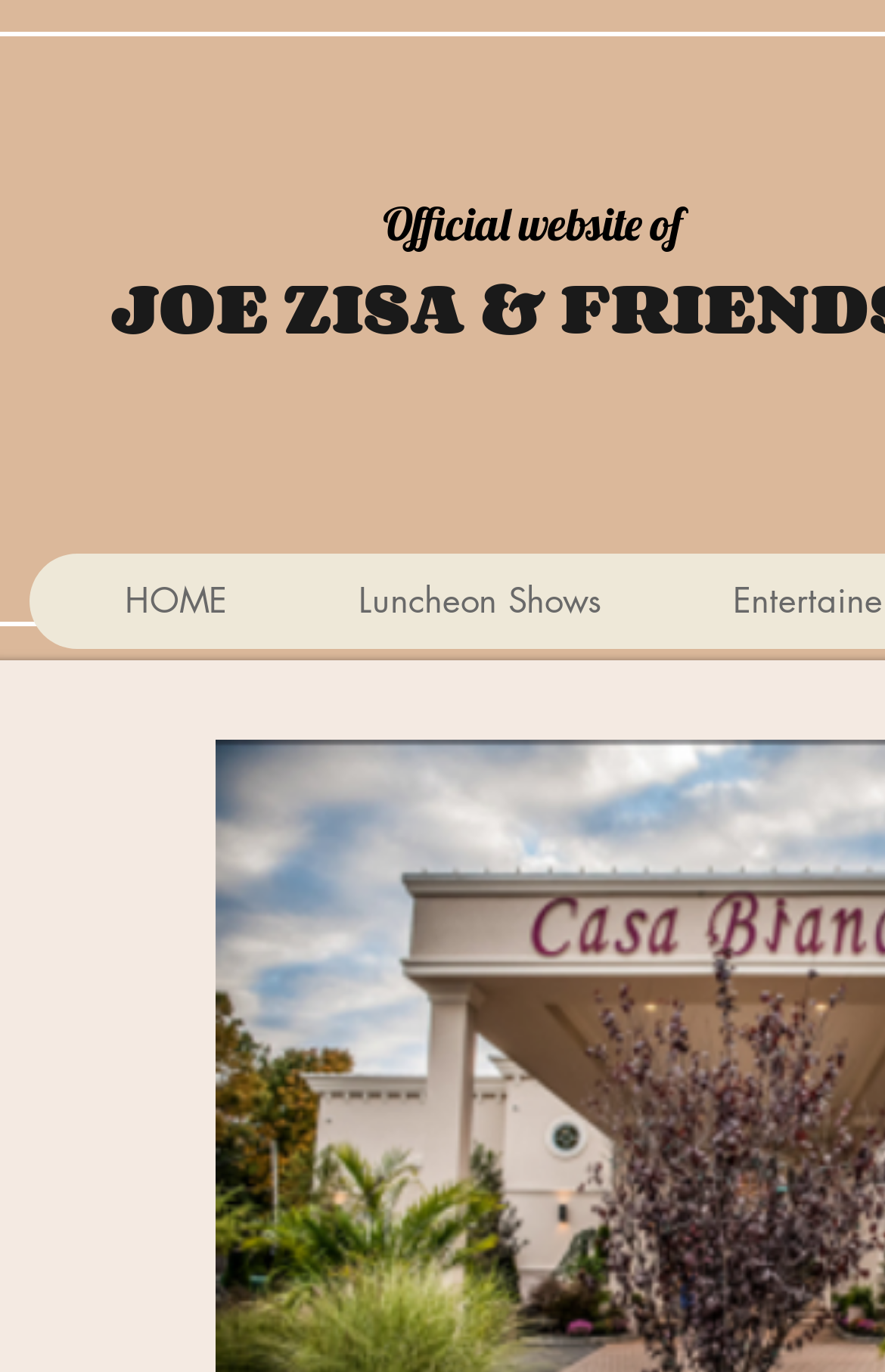Determine the bounding box coordinates for the UI element with the following description: "Luncheon Shows". The coordinates should be four float numbers between 0 and 1, represented as [left, top, right, bottom].

[0.295, 0.404, 0.718, 0.473]